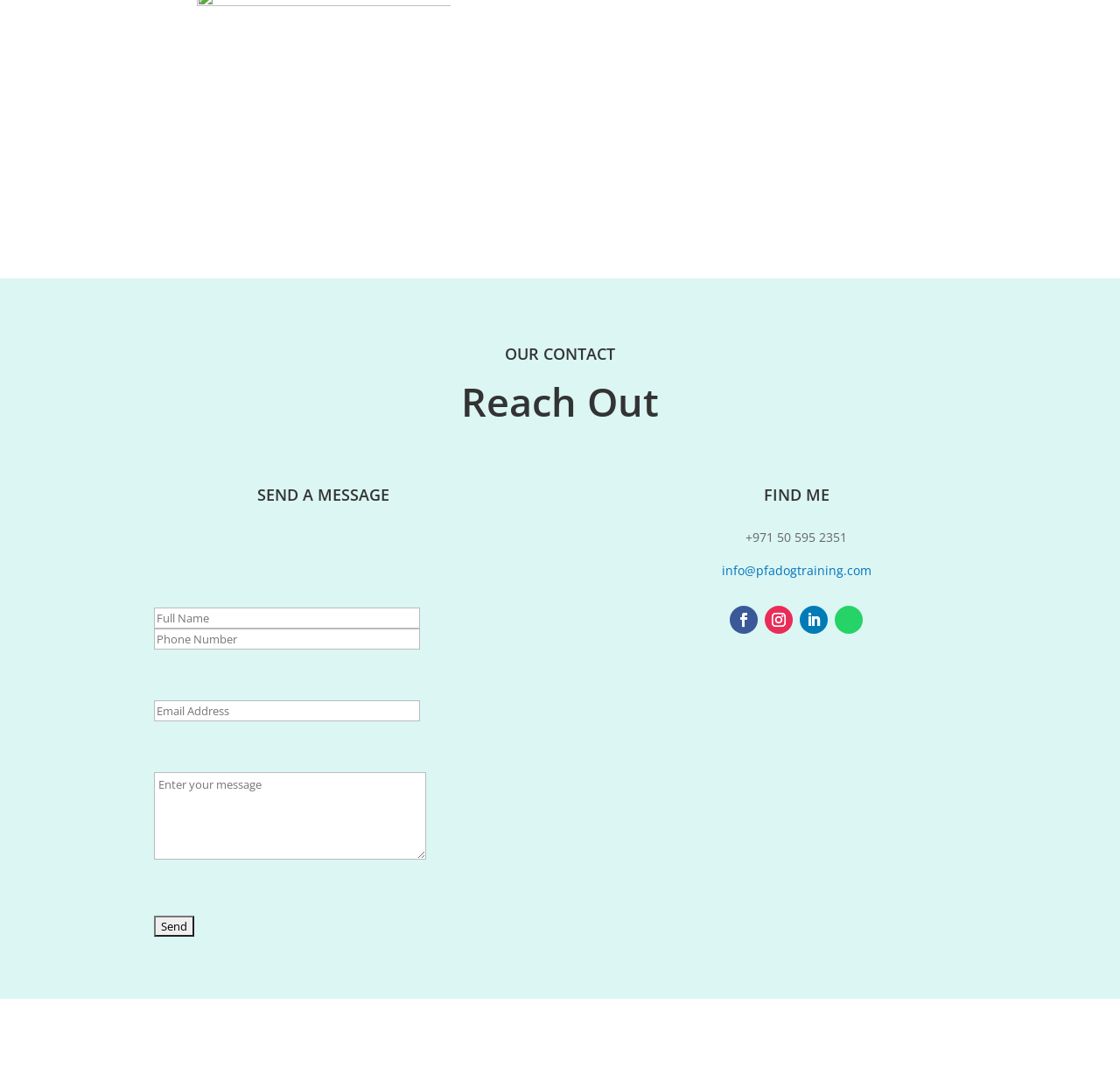Please locate the bounding box coordinates of the element that needs to be clicked to achieve the following instruction: "Click email link". The coordinates should be four float numbers between 0 and 1, i.e., [left, top, right, bottom].

[0.644, 0.526, 0.778, 0.542]